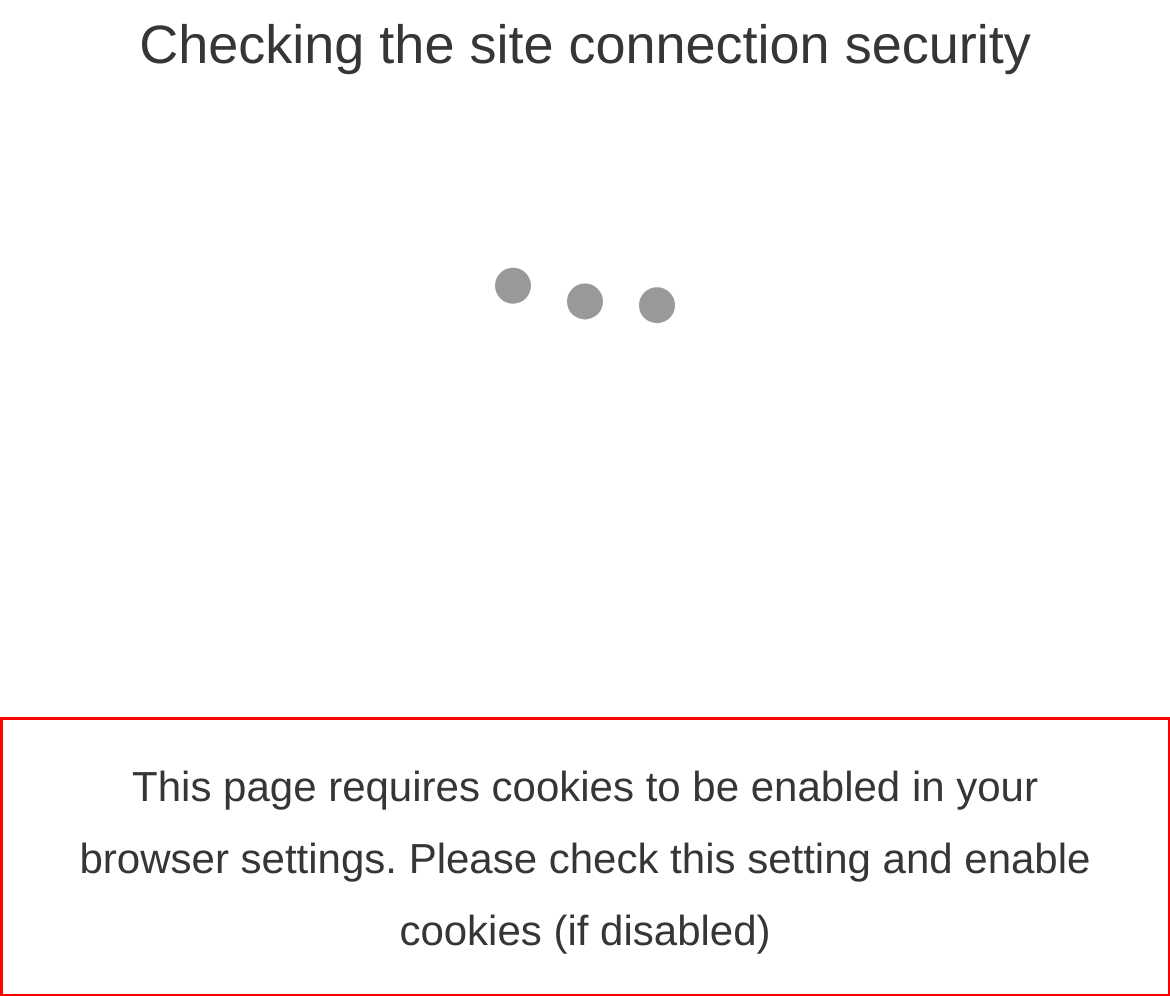Analyze the webpage screenshot and use OCR to recognize the text content in the red bounding box.

This page requires cookies to be enabled in your browser settings. Please check this setting and enable cookies (if disabled)